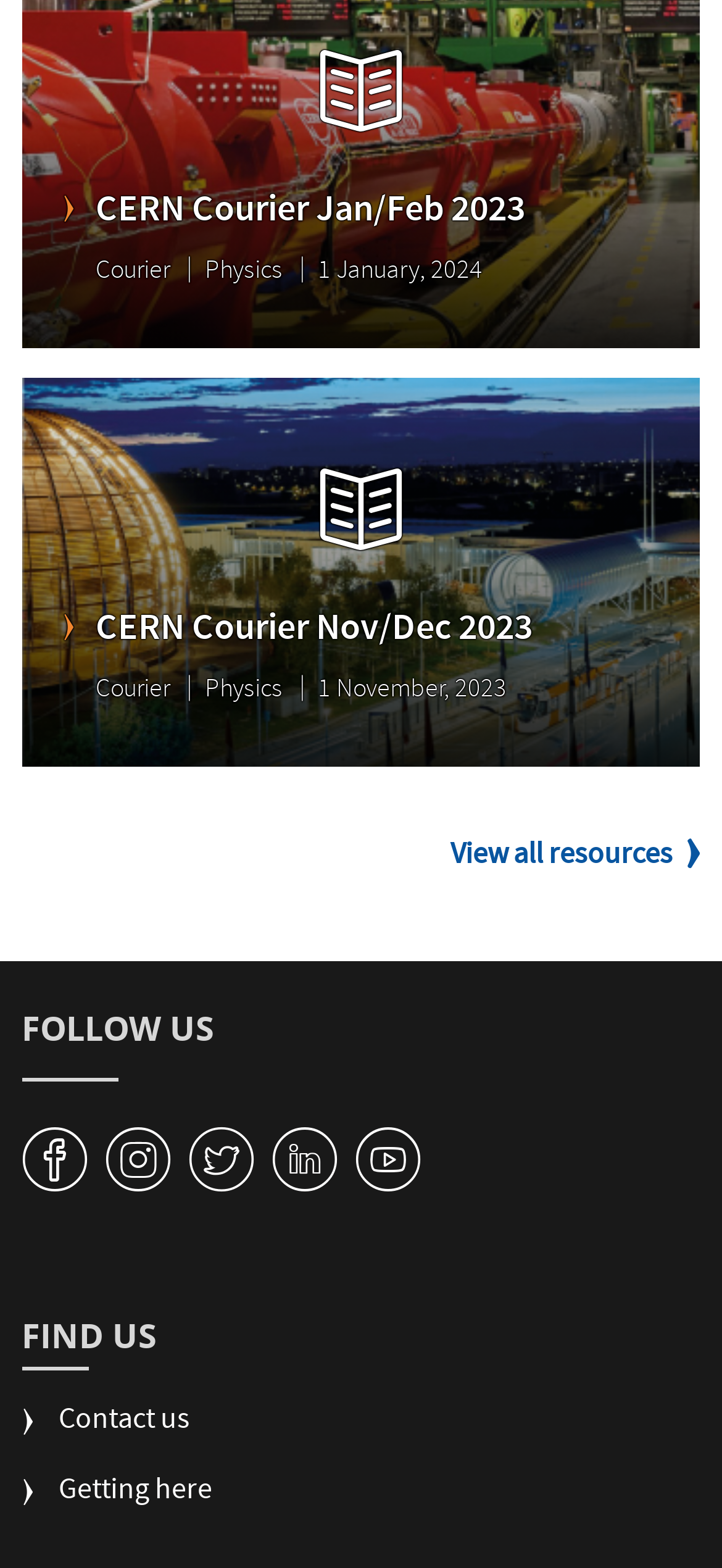Identify the bounding box coordinates of the part that should be clicked to carry out this instruction: "View all resources".

[0.624, 0.533, 0.97, 0.562]